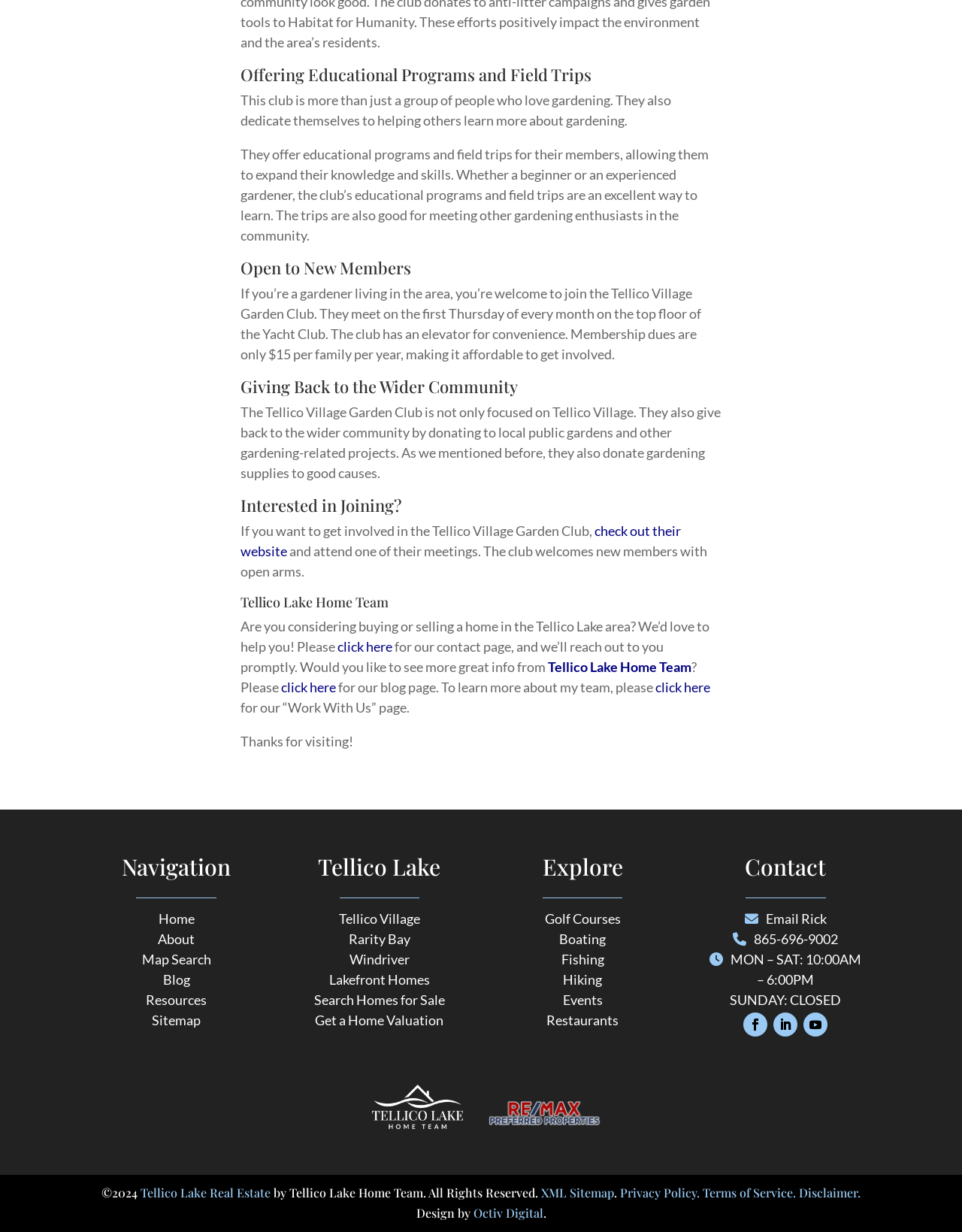Please determine the bounding box coordinates of the clickable area required to carry out the following instruction: "learn more about my team". The coordinates must be four float numbers between 0 and 1, represented as [left, top, right, bottom].

[0.681, 0.551, 0.738, 0.565]